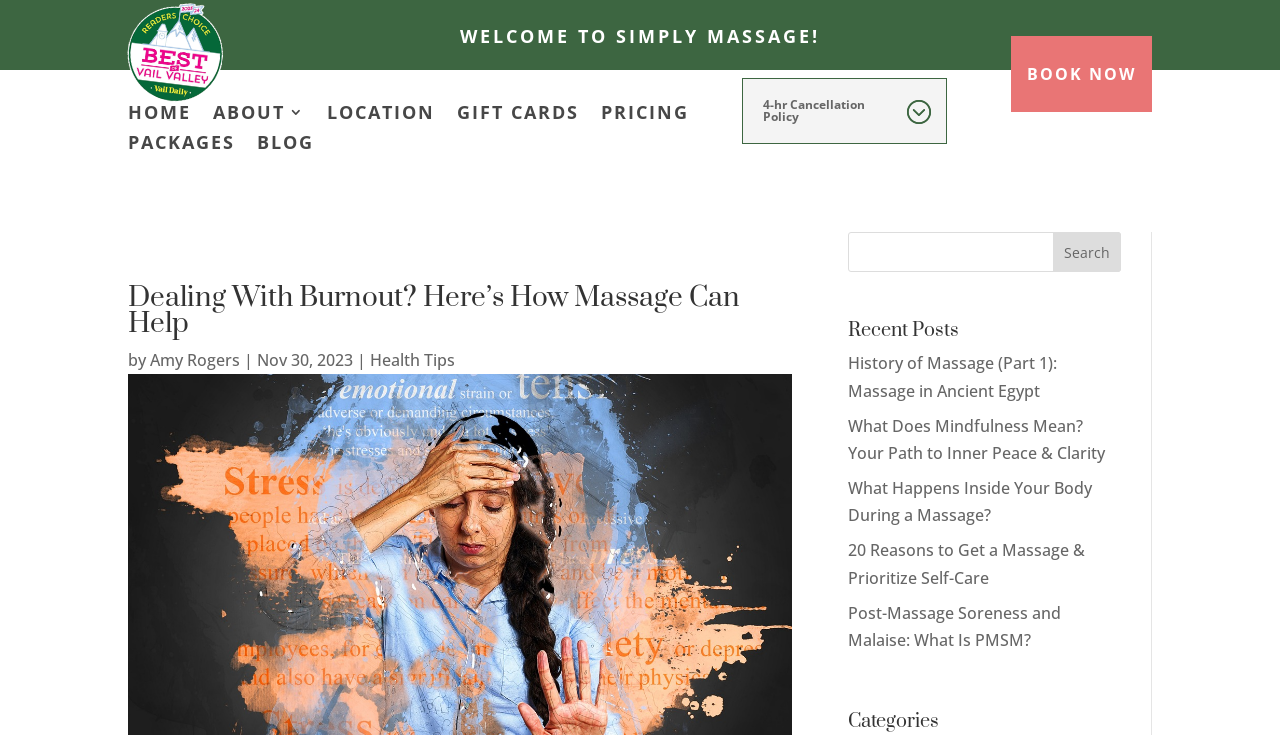Find the bounding box of the UI element described as follows: "Amy Rogers".

[0.117, 0.475, 0.188, 0.504]